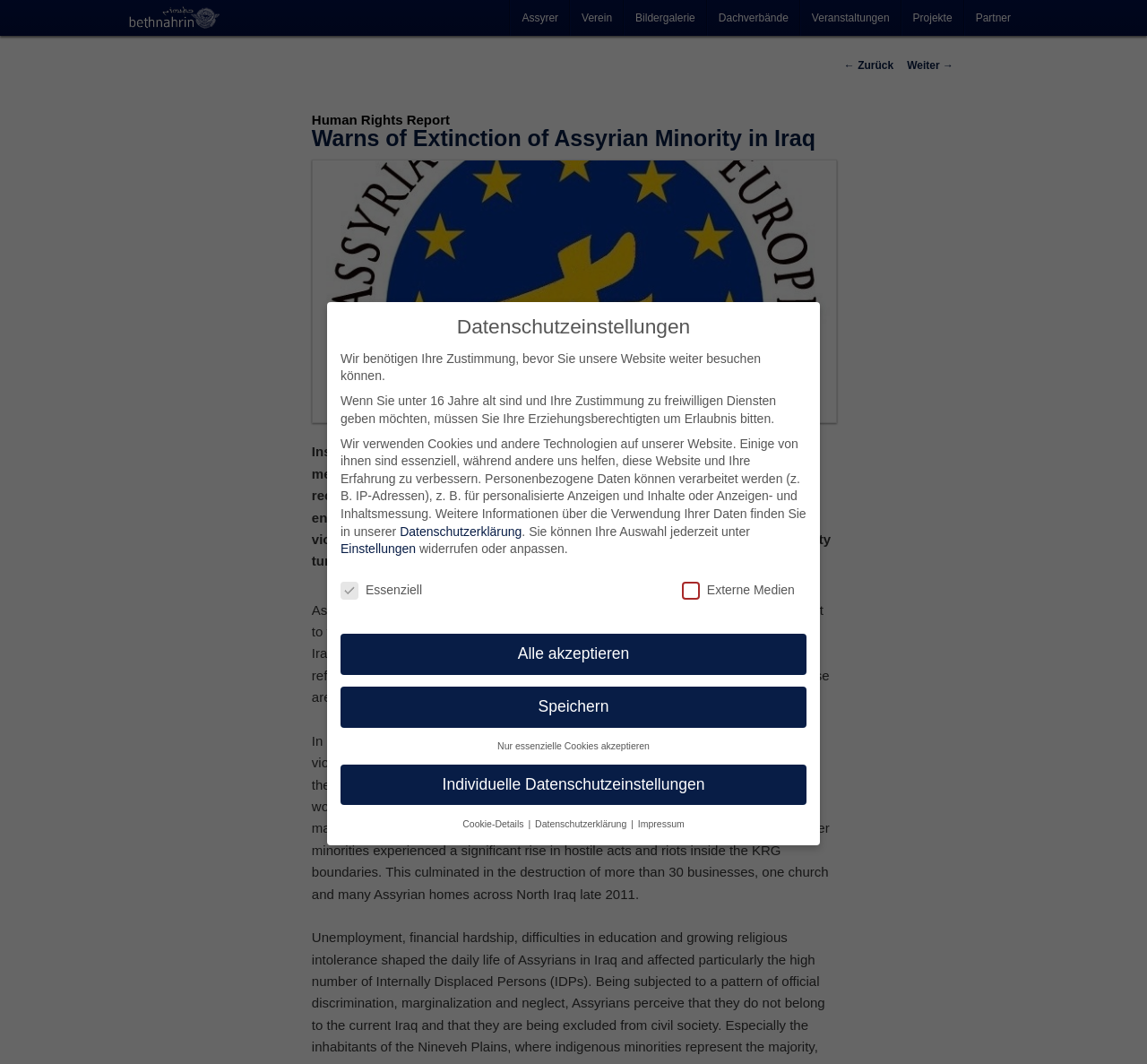Provide a single word or phrase to answer the given question: 
What is the percentage of Iraqi refugees who are Assyrian Christians?

More than 30 per cent